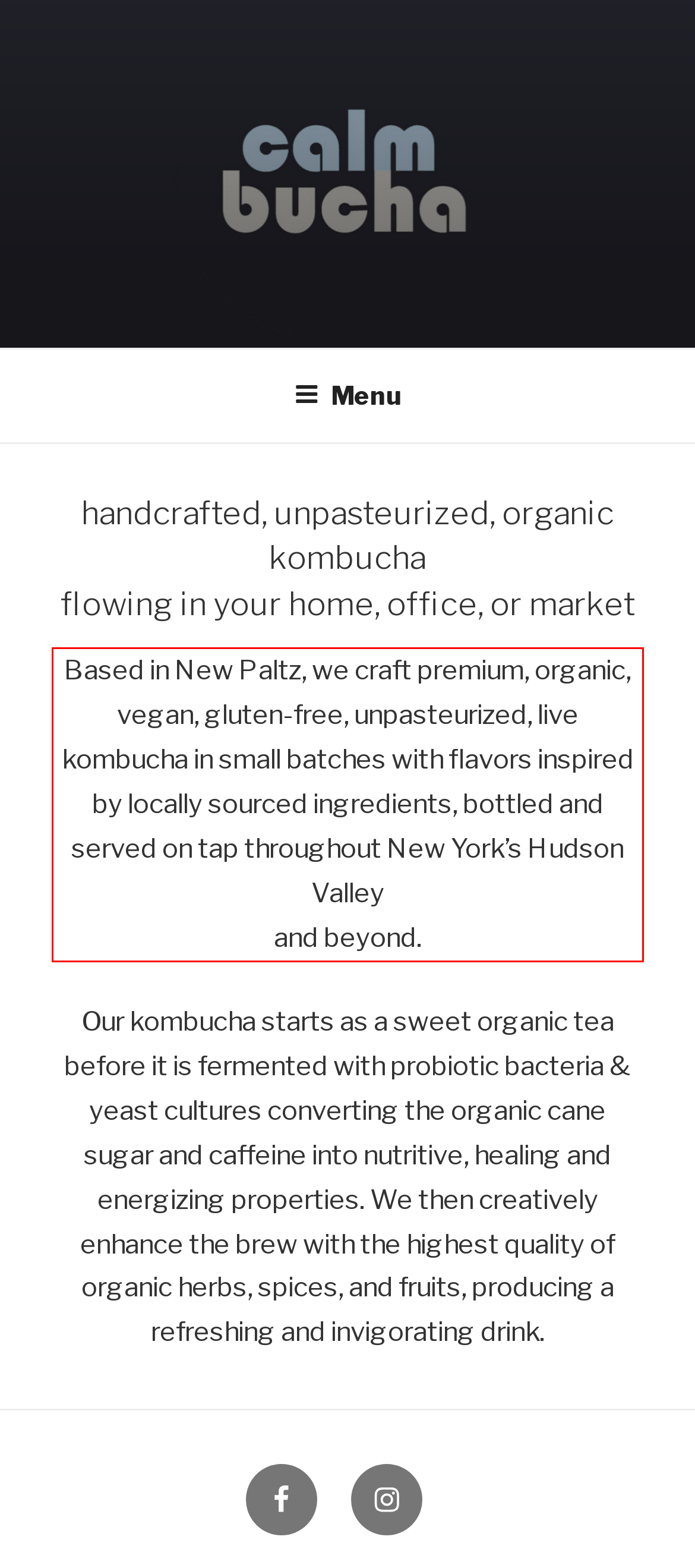From the screenshot of the webpage, locate the red bounding box and extract the text contained within that area.

Based in New Paltz, we craft premium, organic, vegan, gluten-free, unpasteurized, live kombucha in small batches with flavors inspired by locally sourced ingredients, bottled and served on tap throughout New York’s Hudson Valley and beyond.